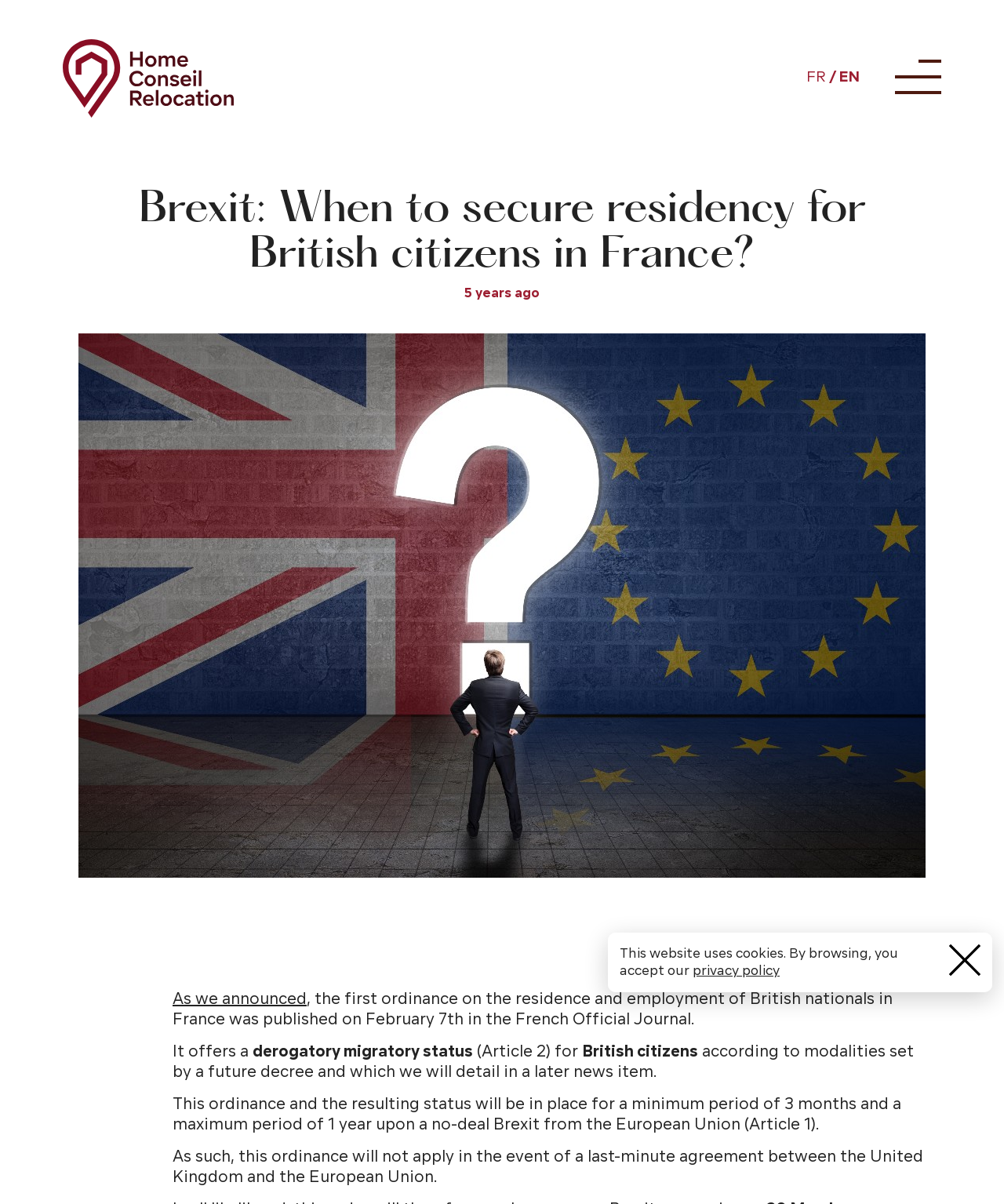Find the bounding box of the element with the following description: "Home Conseil Relocation". The coordinates must be four float numbers between 0 and 1, formatted as [left, top, right, bottom].

[0.062, 0.033, 0.233, 0.098]